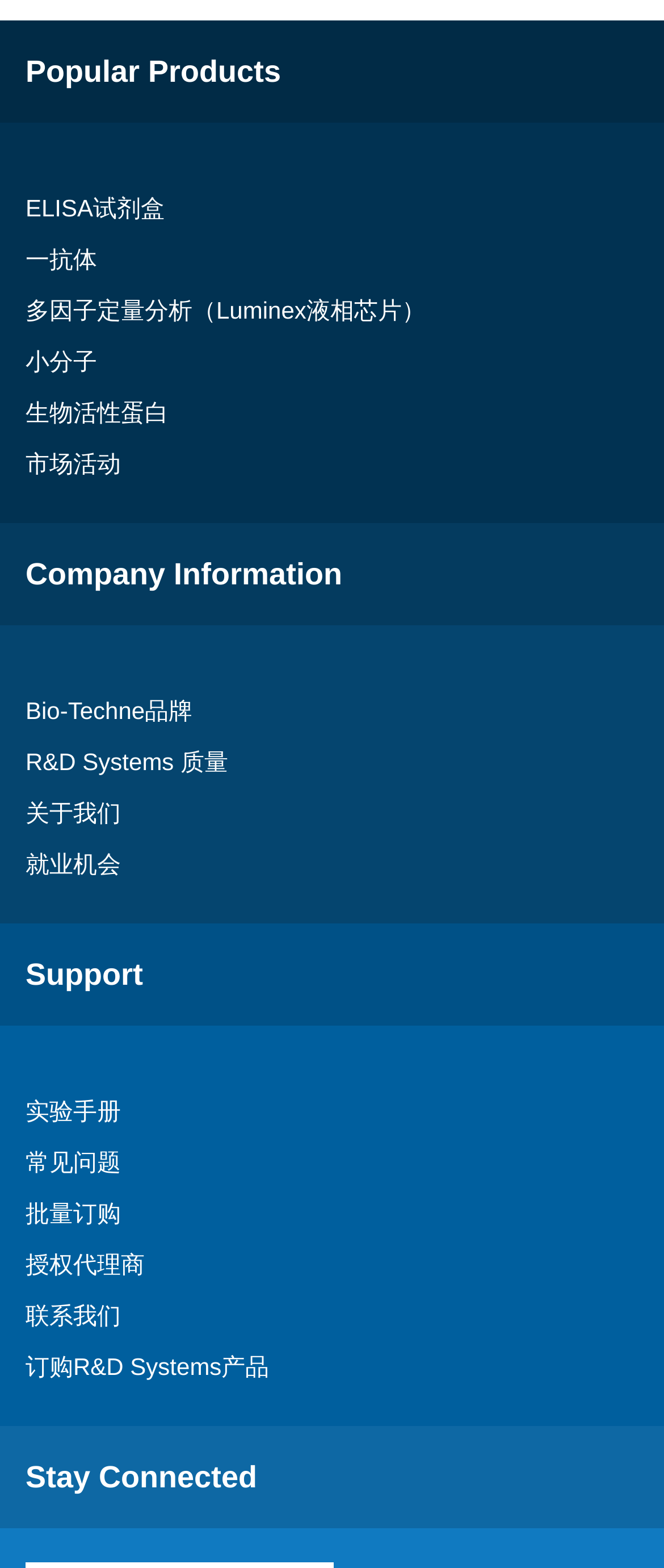How many links are under 'Company Information'?
Respond to the question with a single word or phrase according to the image.

4